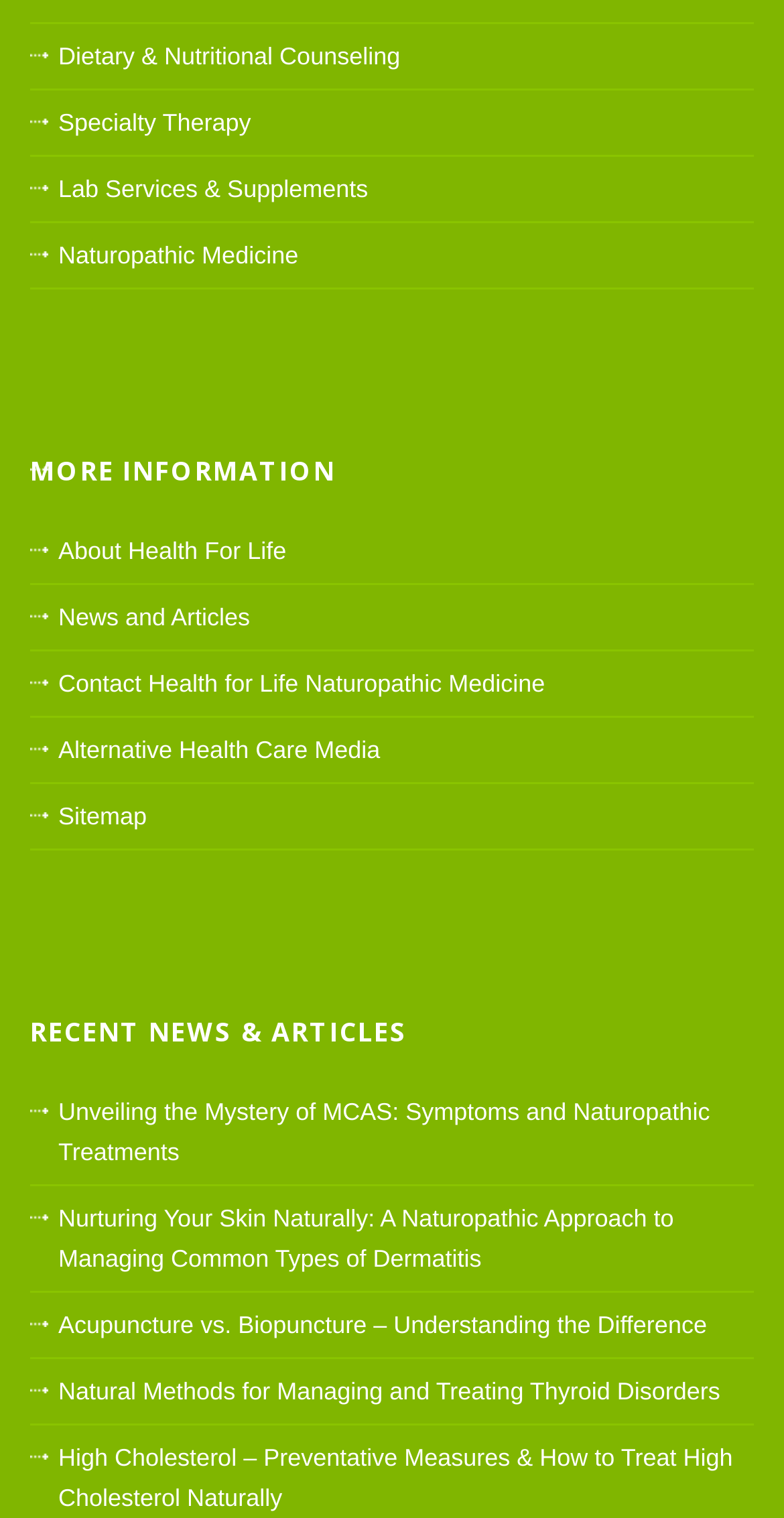Give a one-word or short phrase answer to the question: 
What is the topic of the third news article?

Acupuncture vs. Biopuncture